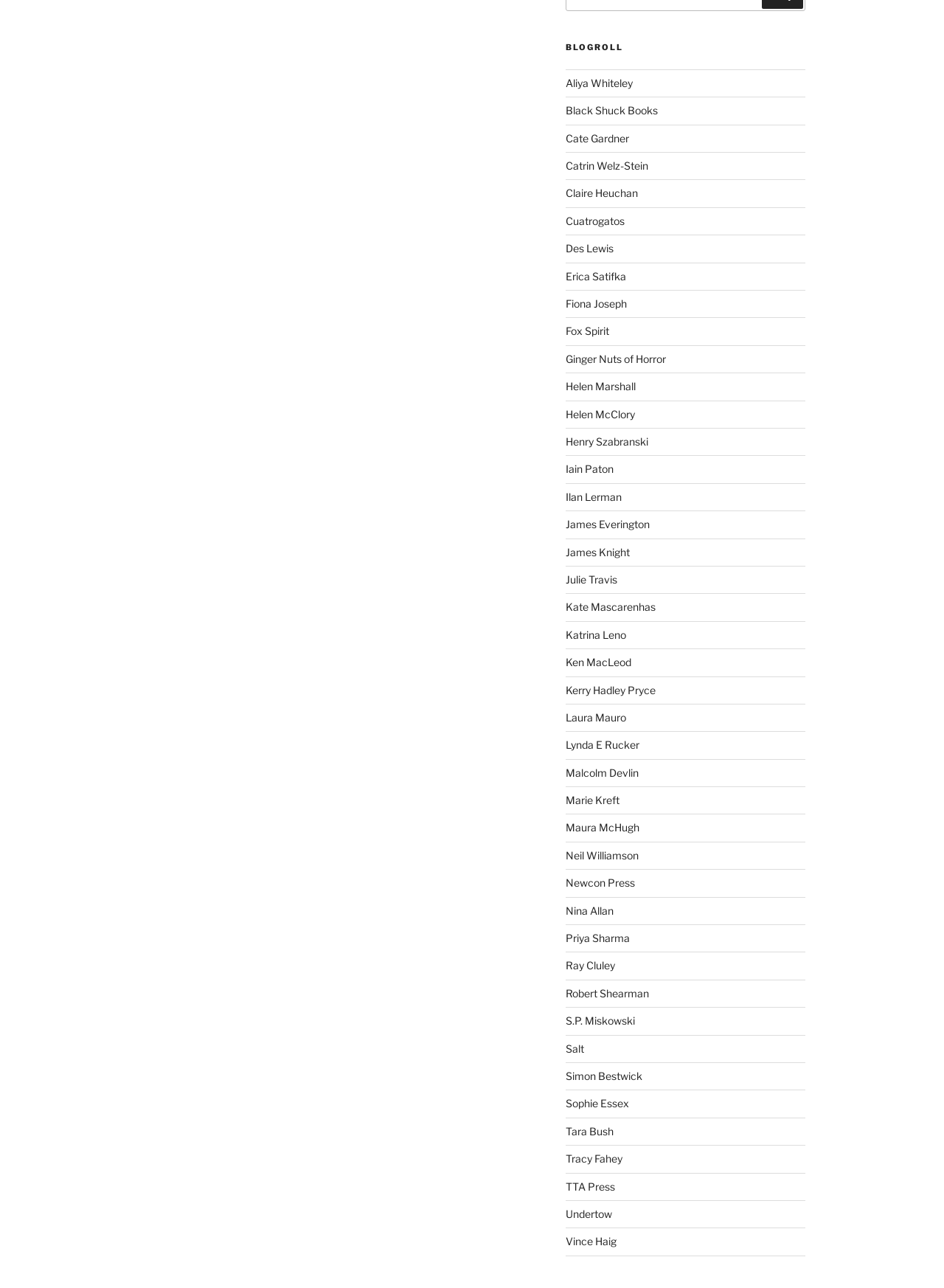What type of content is likely to be found on the linked websites?
Using the image as a reference, give an elaborate response to the question.

Given the names of the individuals and organizations listed, such as authors and publishing houses, it is likely that the linked websites contain literary or publishing-related content, such as blogs, books, or articles.